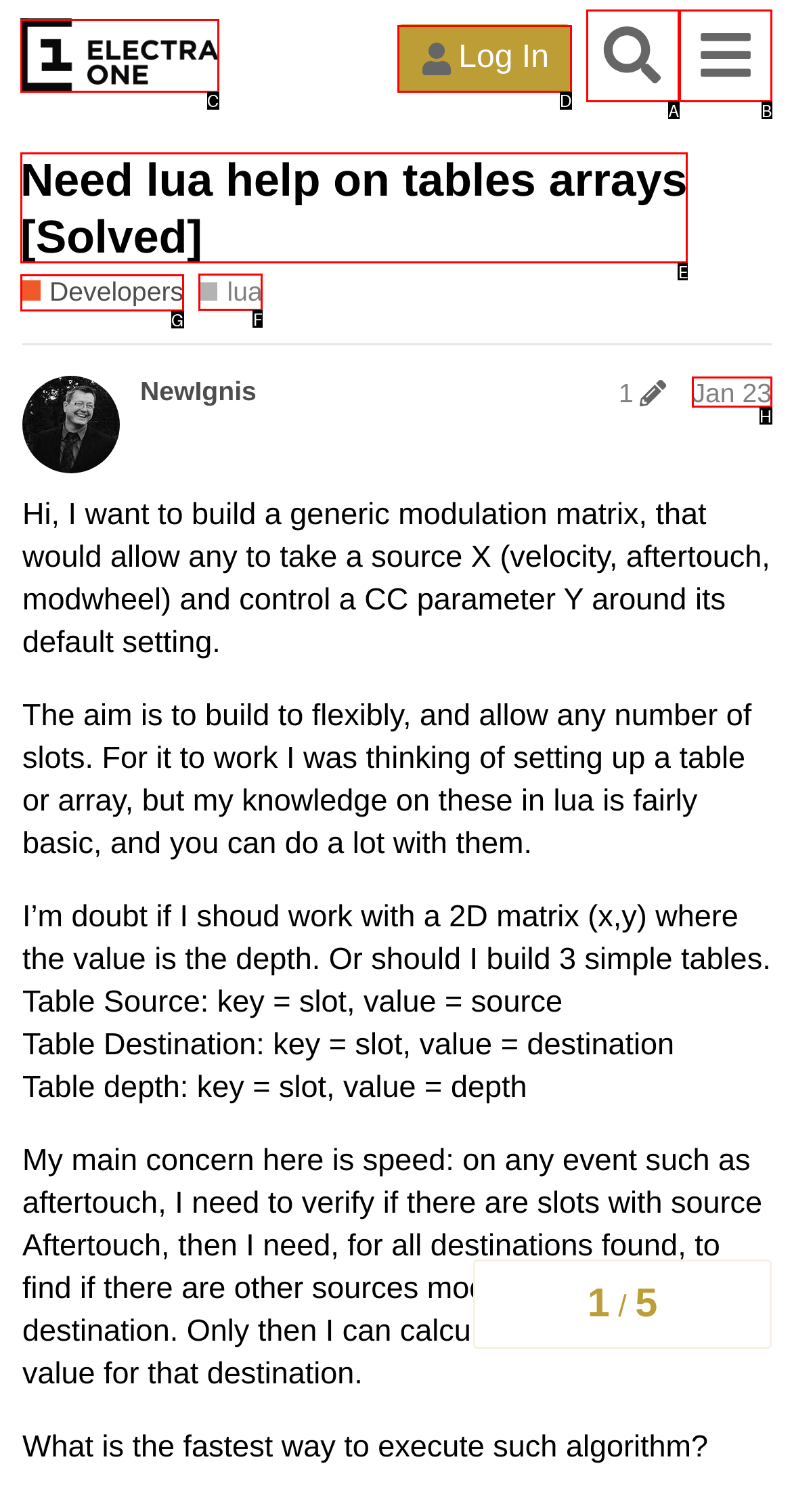Identify which option matches the following description: Log In
Answer by giving the letter of the correct option directly.

D